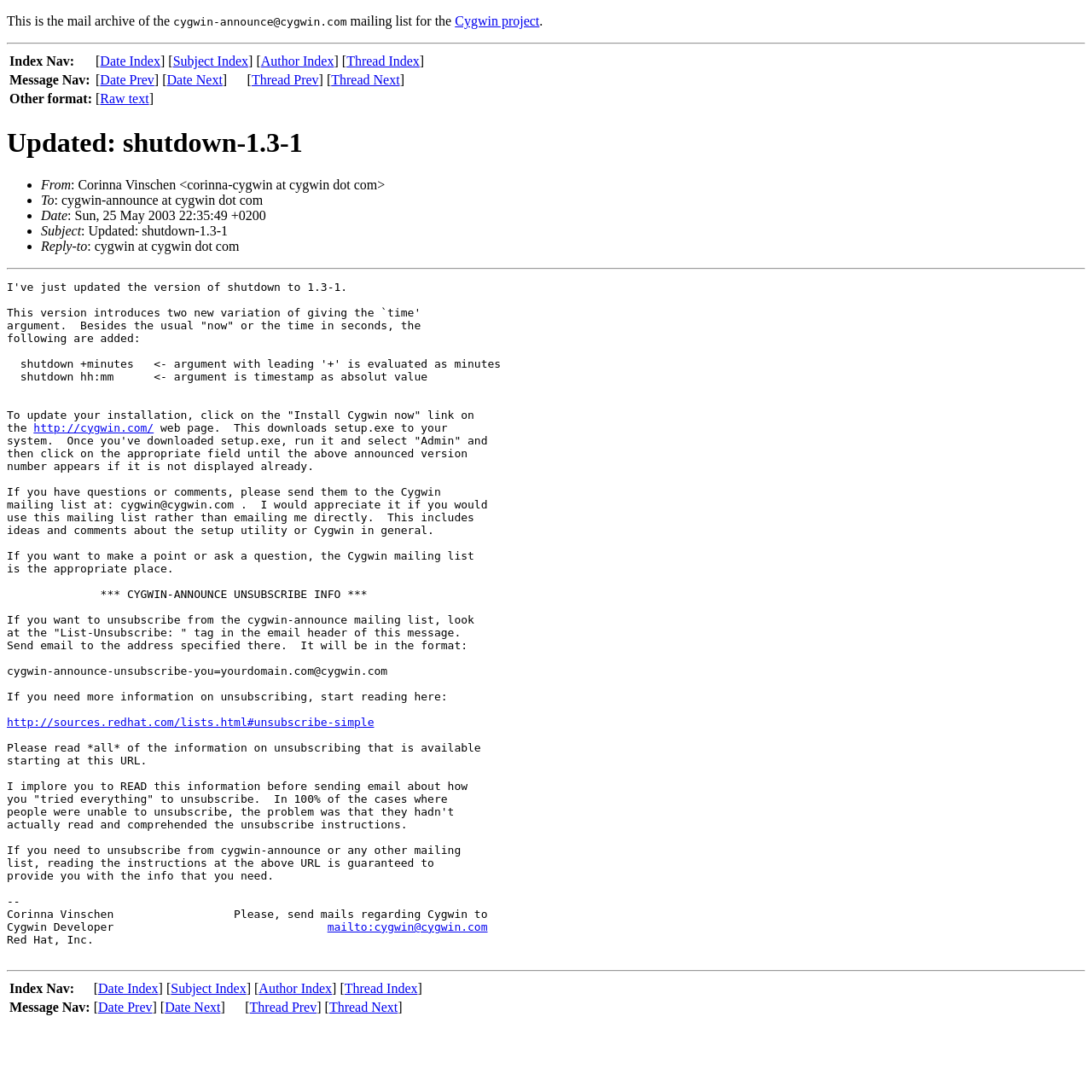Locate the bounding box coordinates of the area to click to fulfill this instruction: "Click on the 'http://cygwin.com/' link". The bounding box should be presented as four float numbers between 0 and 1, in the order [left, top, right, bottom].

[0.031, 0.386, 0.141, 0.398]